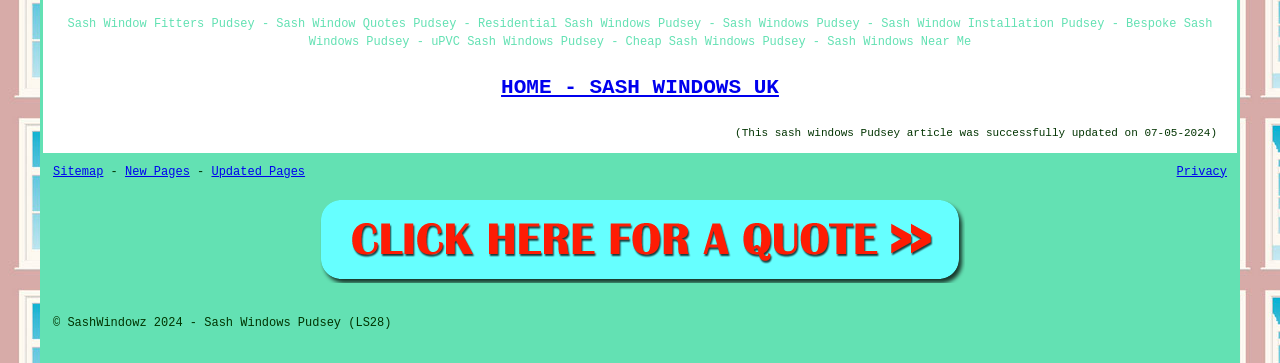What is the name of the company providing sash window services?
Please utilize the information in the image to give a detailed response to the question.

The company name can be found at the bottom of the webpage, in the copyright section, which states '© SashWindowz 2024 - Sash Windows Pudsey (LS28)'.